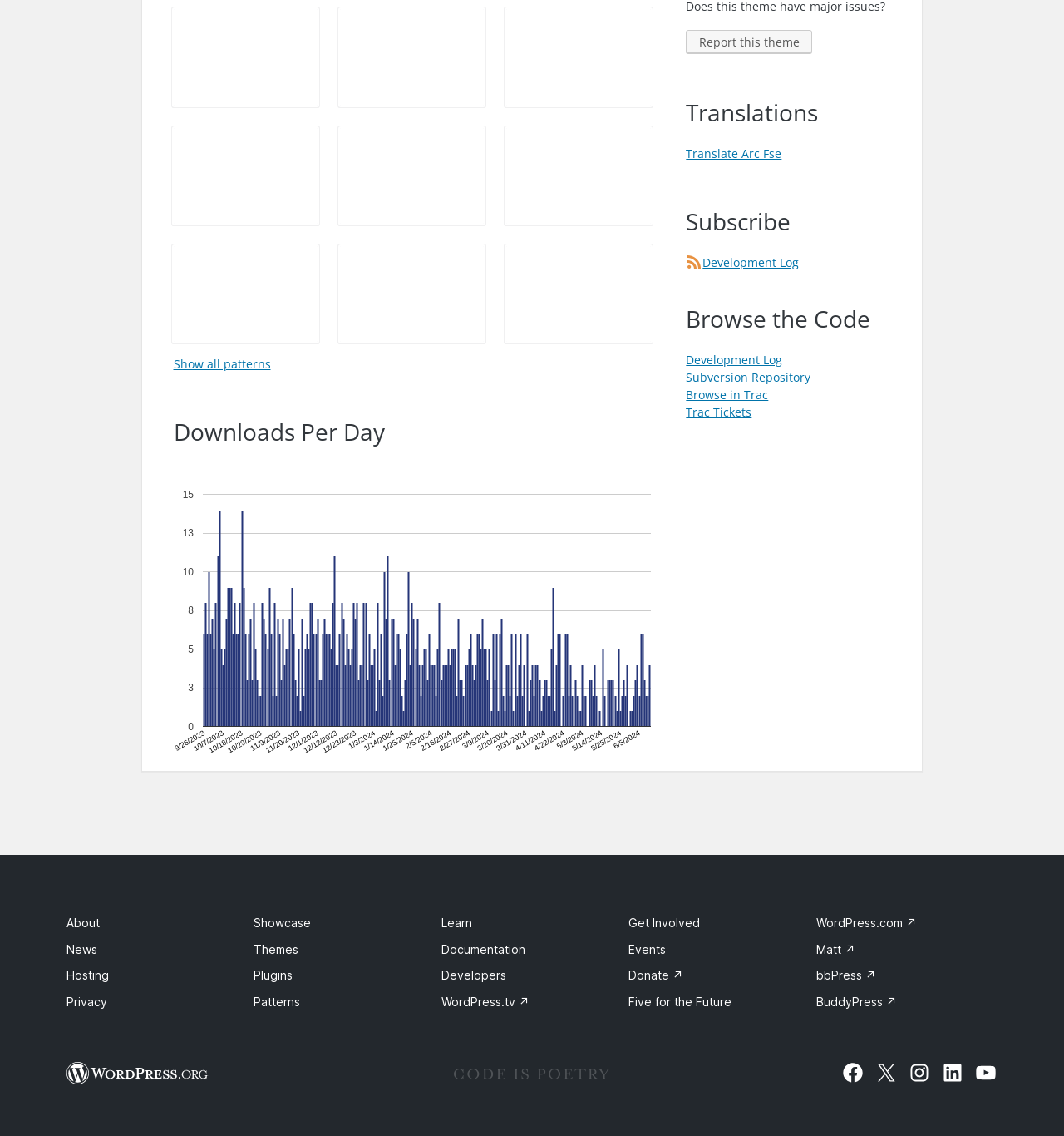Provide a brief response to the question below using a single word or phrase: 
What is the purpose of the 'Show all patterns' link?

To show all patterns